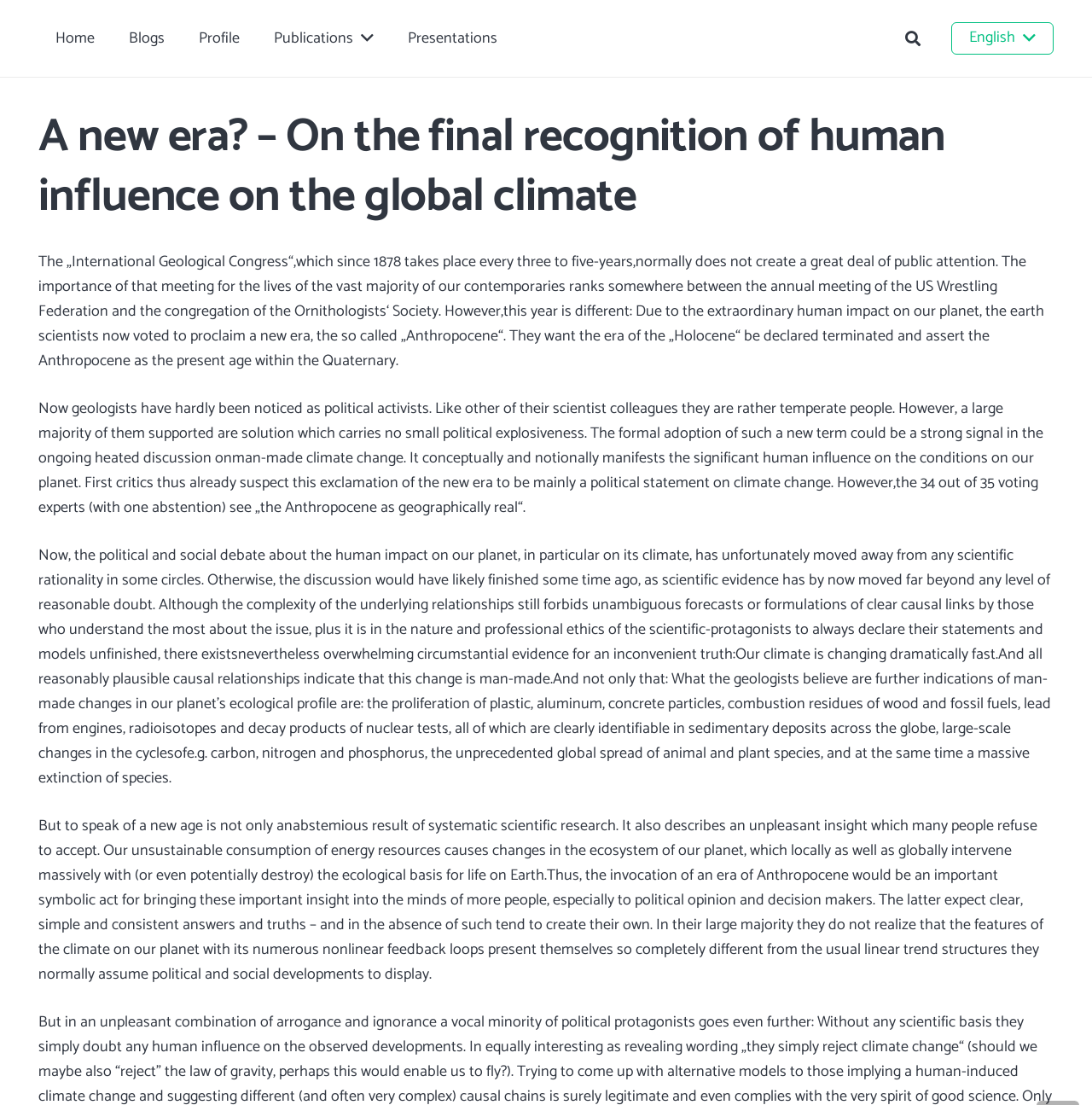Identify the bounding box for the UI element that is described as follows: "Presentations".

[0.358, 0.0, 0.471, 0.069]